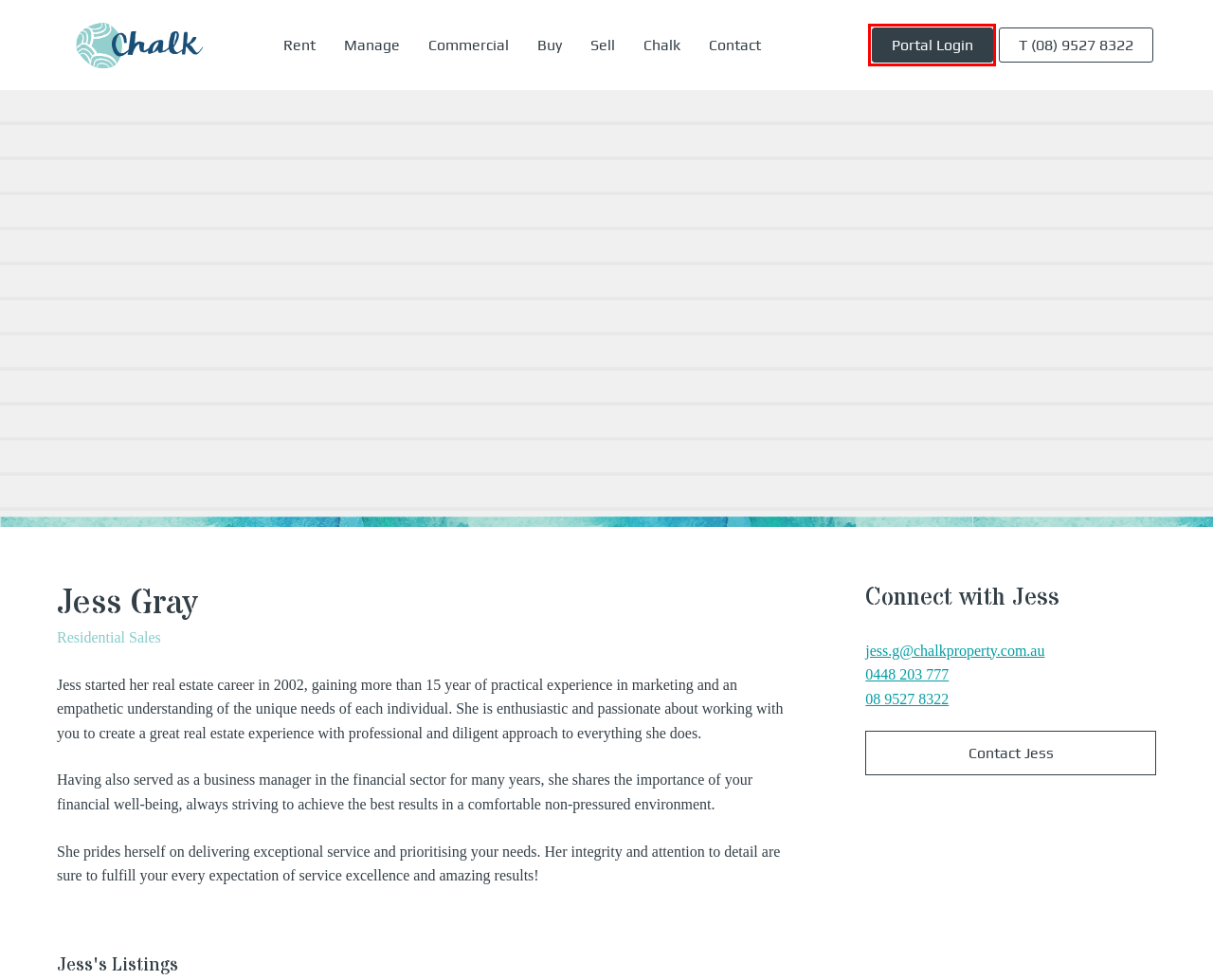Review the screenshot of a webpage containing a red bounding box around an element. Select the description that best matches the new webpage after clicking the highlighted element. The options are:
A. Commercial Properties For Sale | Chalk Property
B. Chalk Property Management Services | Property Managers Rockingham
C. Real Estate Agents Rockingham | Call Chalk Property (08) 9527 8322
D. Contact Us | Chalk Property
E. Real Estate Sales Appraisals | Looking to Sell? | Chalk Property
F. About Chalk Property | 25 Years of Real Estate Experience
G. Property and Houses For Sale in Rockingham | Contact Us Today
H. PropertyTree: Connecting People With Property.

H